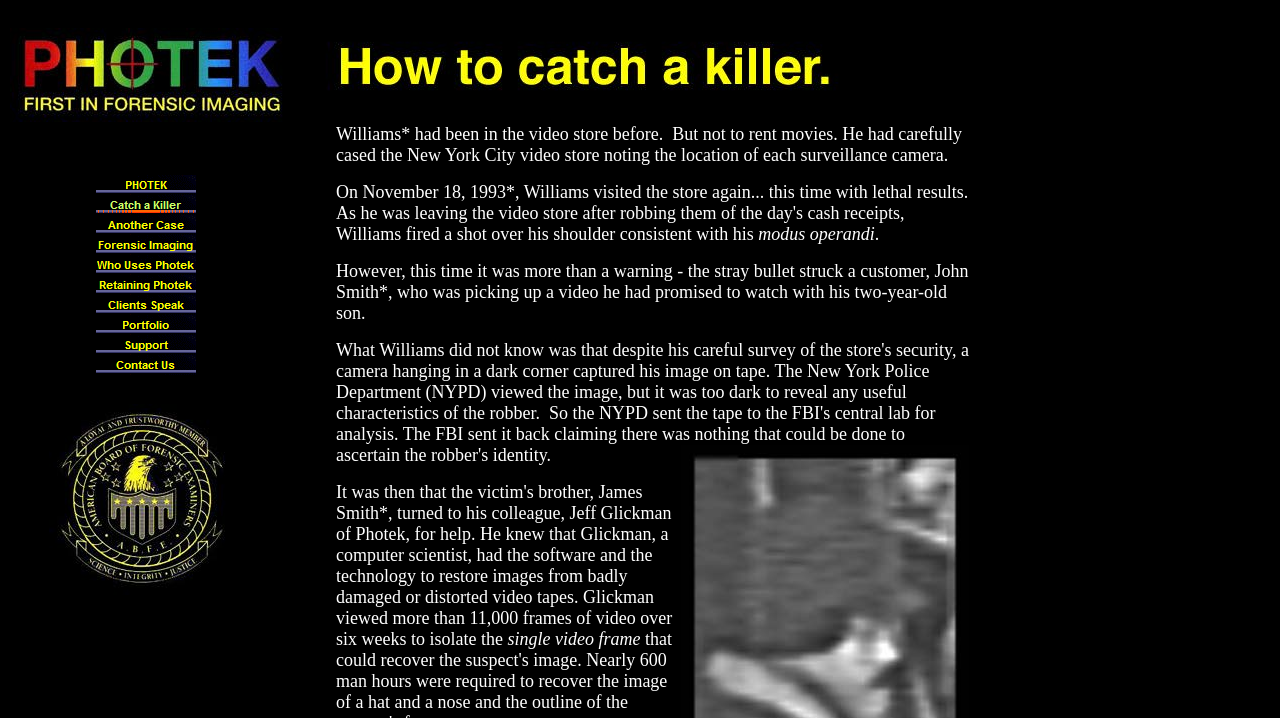Please find the bounding box coordinates of the element that you should click to achieve the following instruction: "Contact Us". The coordinates should be presented as four float numbers between 0 and 1: [left, top, right, bottom].

[0.075, 0.494, 0.153, 0.522]